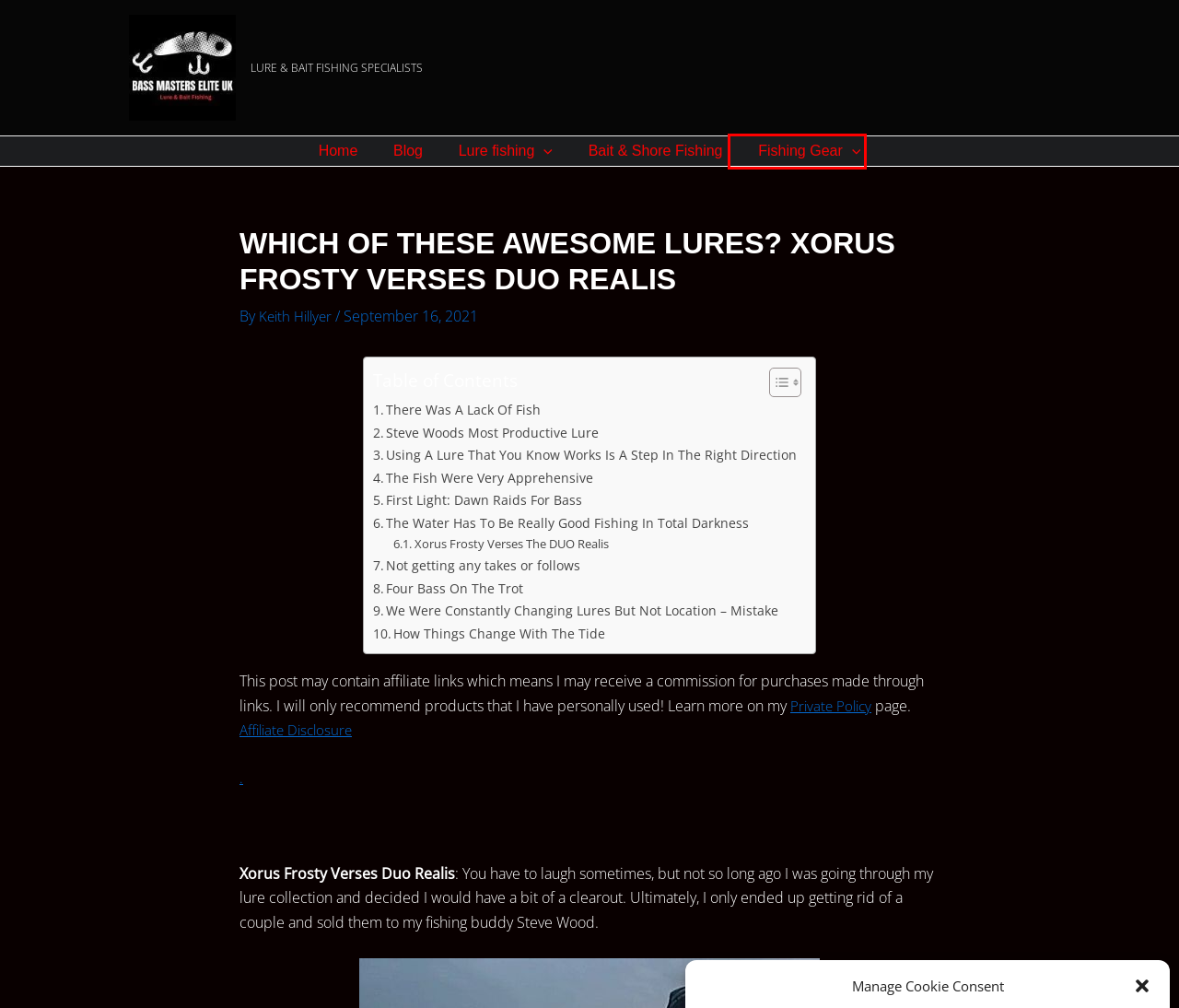With the provided webpage screenshot containing a red bounding box around a UI element, determine which description best matches the new webpage that appears after clicking the selected element. The choices are:
A. Lure fishing Archives - LURE FISHING - BASS MASTERS ELITE UK
B. Bait & Shore Fishing Archives - LURE FISHING - BASS MASTERS ELITE UK
C. Affiliate Disclaimer - Bass Masters Elite UK
D. Privacy Page -Bass Masters Elite UK
E. Blog - Lure Fishing - Bass Masters Elite UK
F. IMA Chappy 100 - Veals Mail Order
G. Fishing Gear Archives - LURE FISHING - BASS MASTERS ELITE UK
H. Bass Masters Elite UK - Lure & Bait Fishing Specialists

G